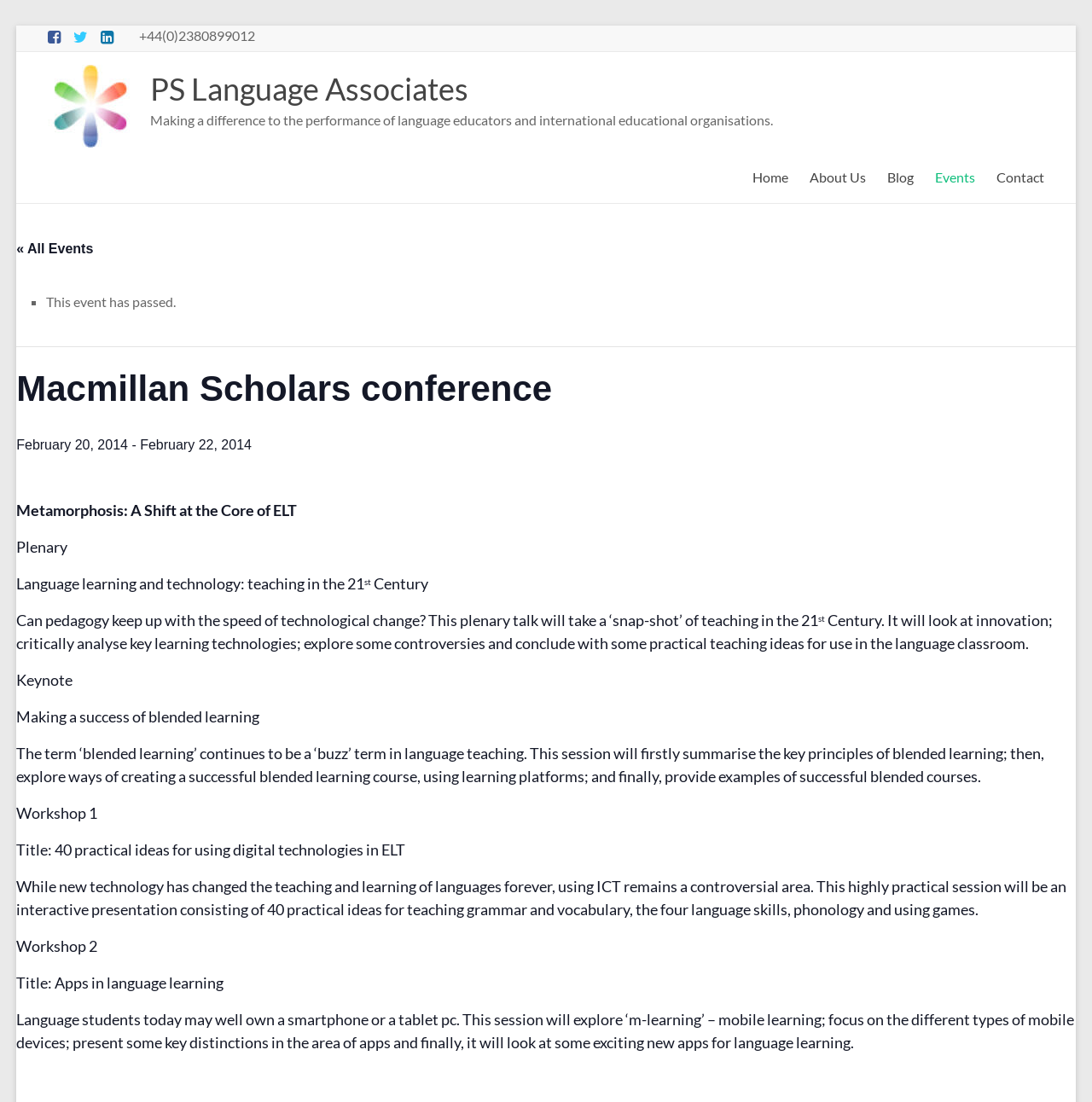How many workshops are described on the webpage?
Please give a detailed and thorough answer to the question, covering all relevant points.

I counted the number of workshops by looking at the static text elements with the text 'Workshop 1' and 'Workshop 2', which have bounding box coordinates [0.015, 0.729, 0.089, 0.746] and [0.015, 0.85, 0.089, 0.867] respectively. There are 2 workshops in total.